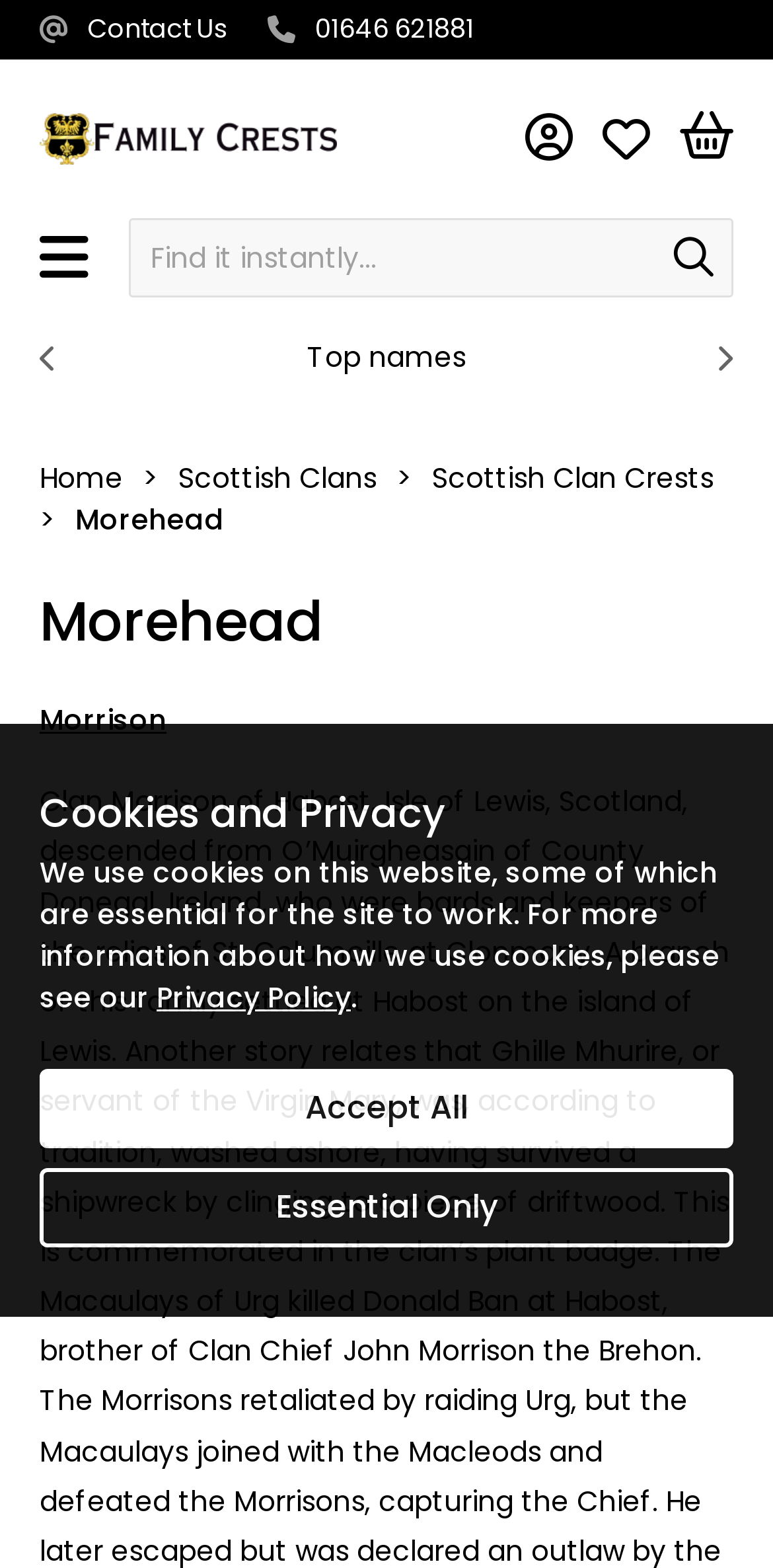What type of icons are used on this website?
Refer to the image and offer an in-depth and detailed answer to the question.

I noticed that there are several links with Unicode characters such as '', '', '', and '', which are commonly used in Font Awesome icons. This suggests that the website uses Font Awesome icons.